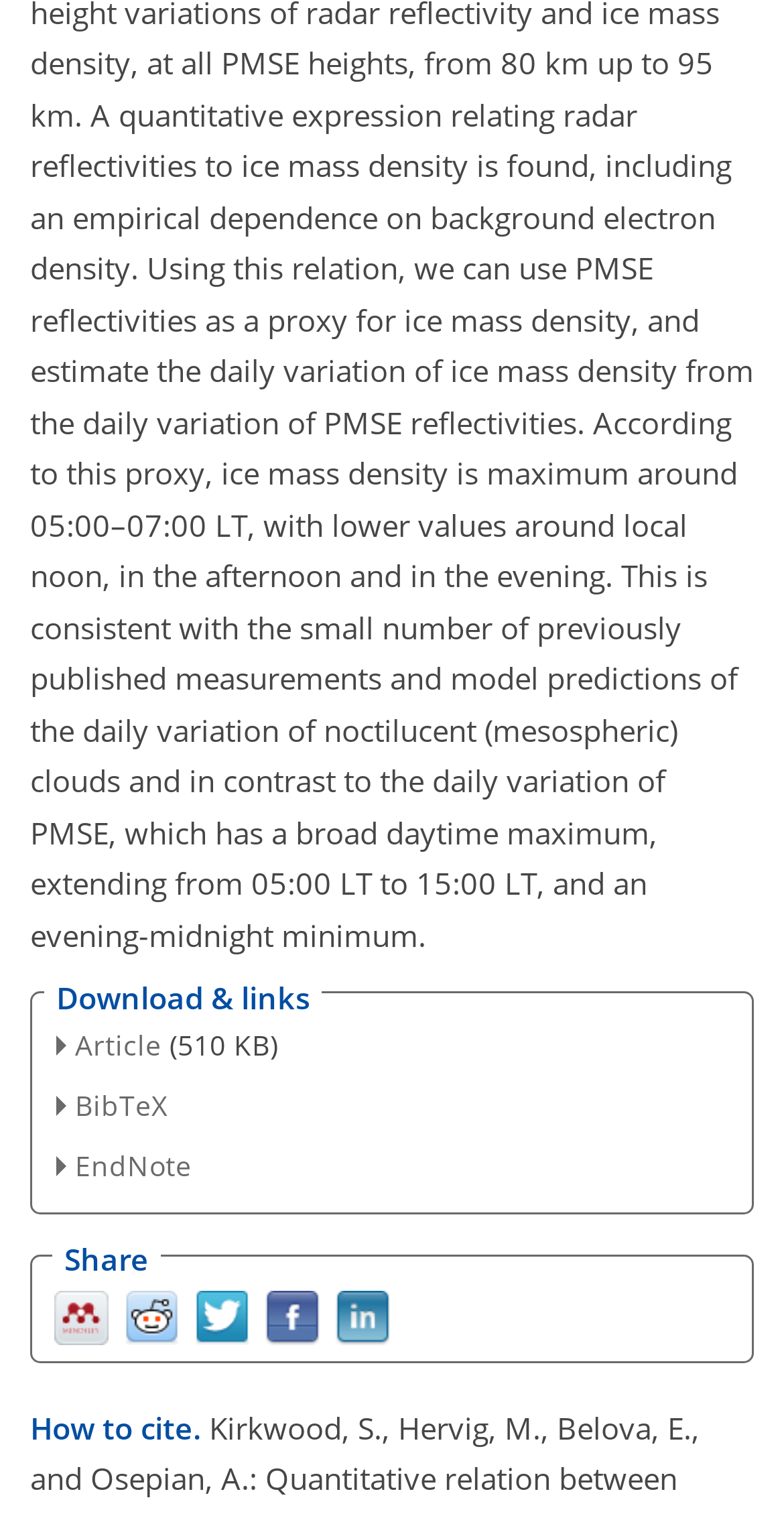What is the purpose of the 'Share' section?
Use the image to give a comprehensive and detailed response to the question.

The 'Share' section provides links to various social media platforms, allowing users to share the article with others.